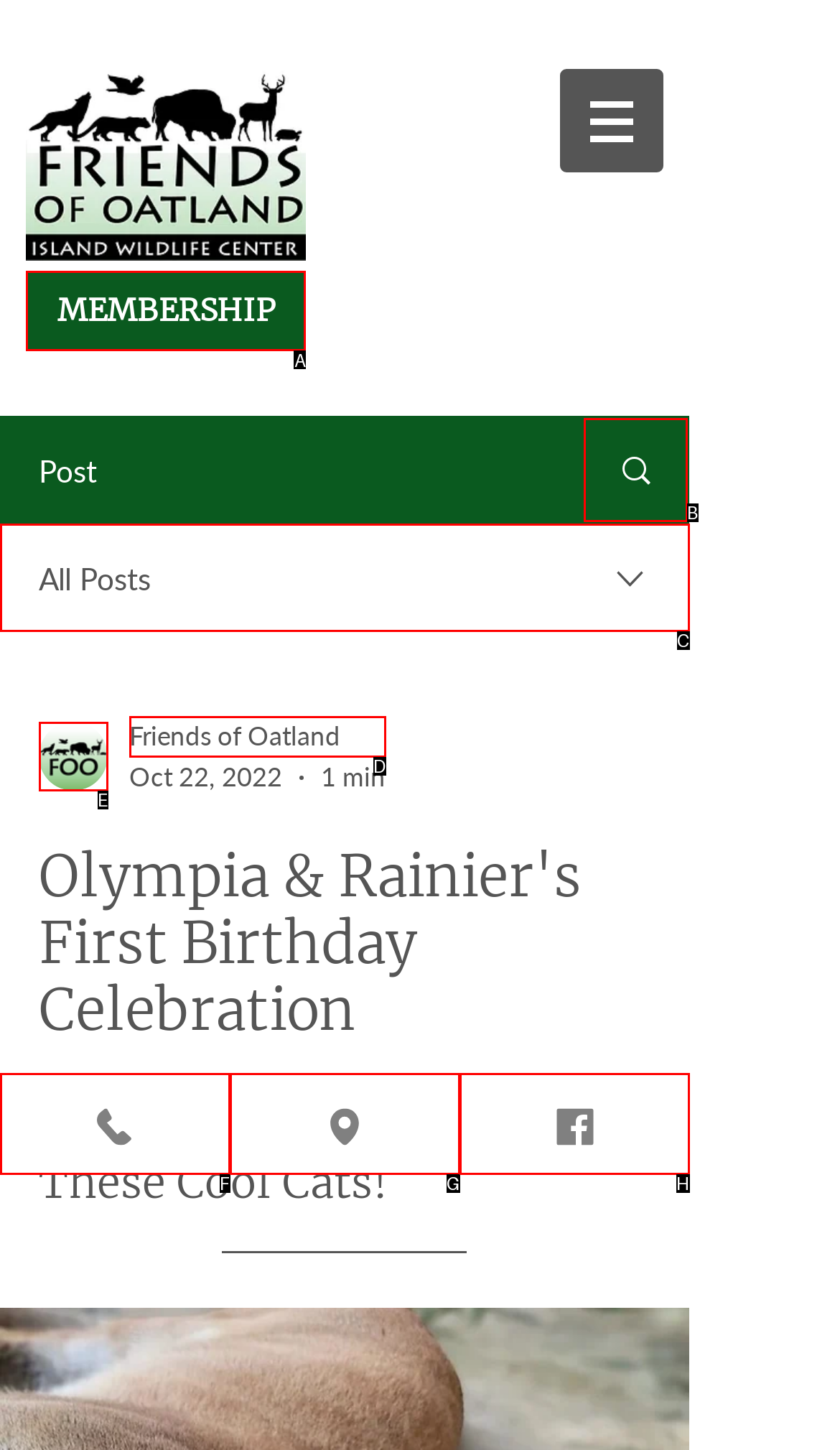Select the right option to accomplish this task: View membership. Reply with the letter corresponding to the correct UI element.

A